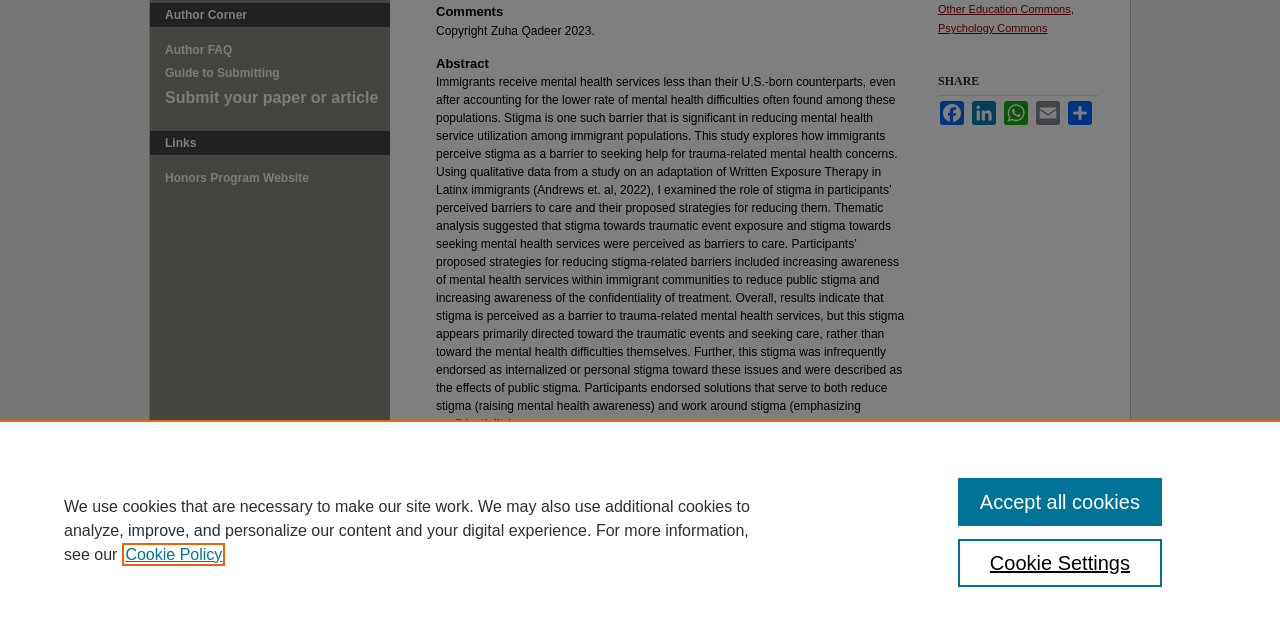Please determine the bounding box coordinates for the UI element described as: "Home".

[0.33, 0.819, 0.355, 0.843]